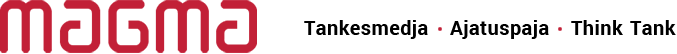Give an in-depth summary of the scene depicted in the image.

The image features the logo of Magma, a think tank that focuses on discourse and analysis. The logo prominently displays the name "Magma" in bold, red letters, signifying energy and dynamism. Below the name are three descriptive terms in smaller font: "Tankesmedia," "Ajatuspaja," and "Think Tank," highlighting its mission in producing and sharing knowledge. This visual representation encapsulates the essence of Magma as an institution dedicated to fostering critical thinking and dialogue around significant social issues, particularly in Finnish society.